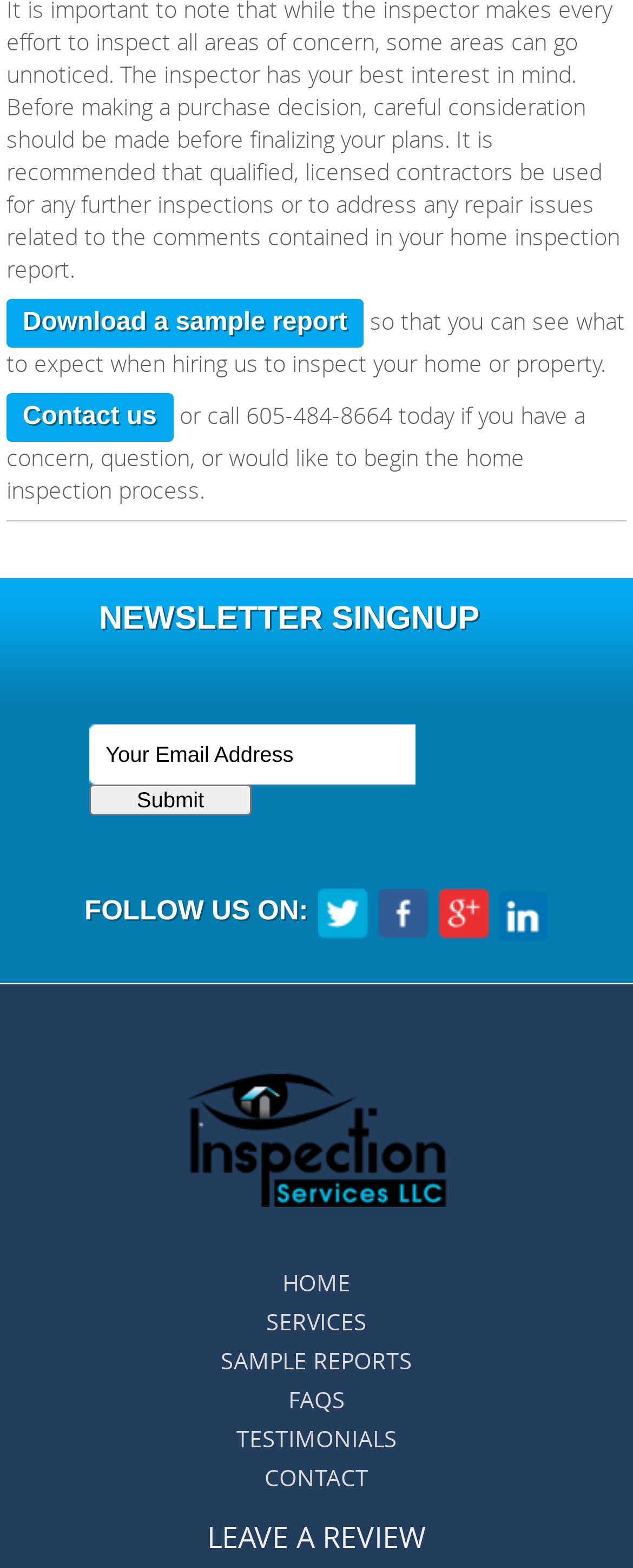Find the bounding box coordinates of the element to click in order to complete this instruction: "Follow us on Facebook". The bounding box coordinates must be four float numbers between 0 and 1, denoted as [left, top, right, bottom].

[0.502, 0.571, 0.582, 0.591]